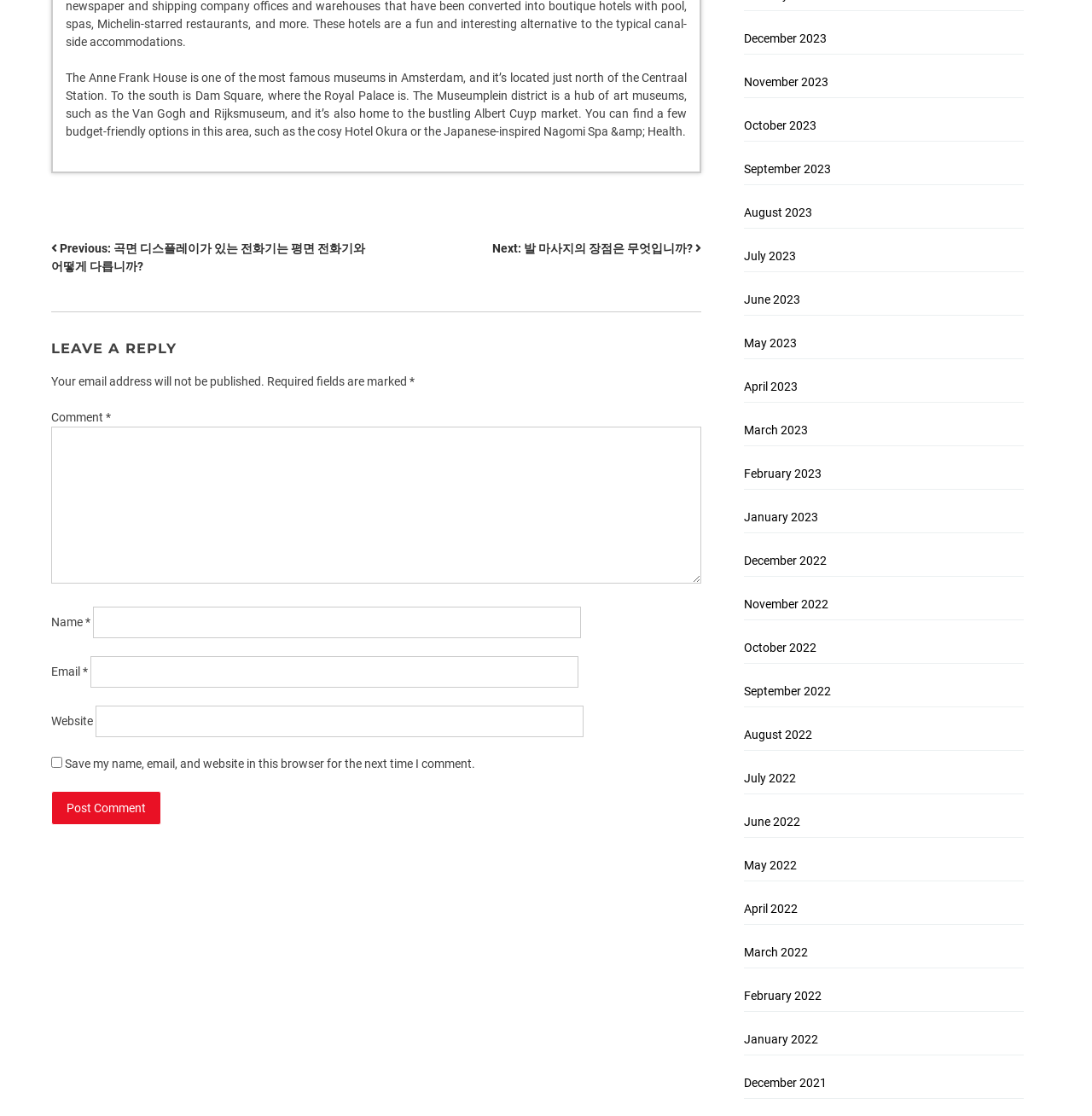Could you highlight the region that needs to be clicked to execute the instruction: "Click the 'Post Comment' button"?

[0.047, 0.709, 0.147, 0.739]